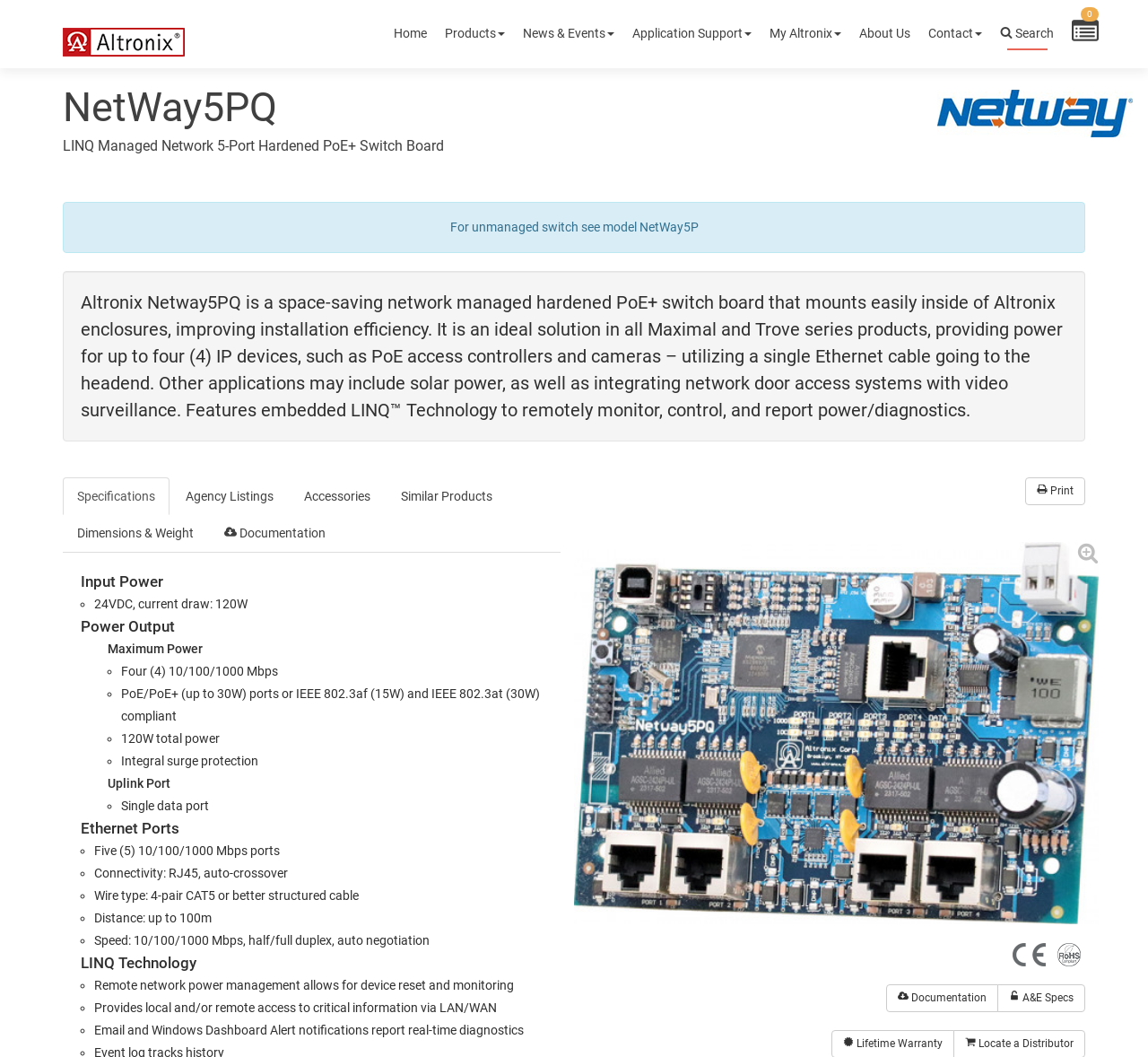Provide the bounding box coordinates of the area you need to click to execute the following instruction: "View the 'Agency Listings'".

[0.149, 0.452, 0.251, 0.487]